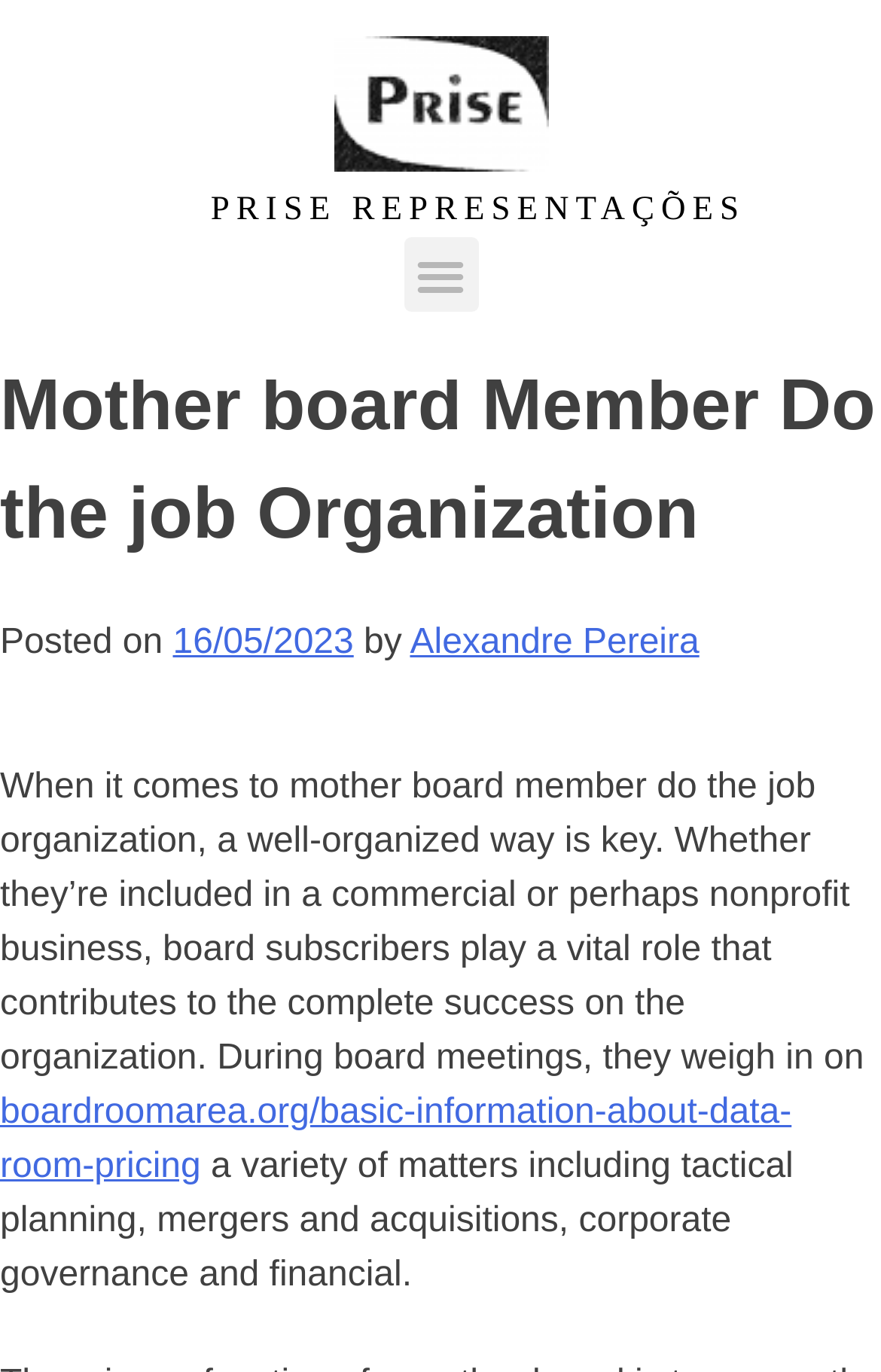Locate the UI element described by Menu in the provided webpage screenshot. Return the bounding box coordinates in the format (top-left x, top-left y, bottom-right x, bottom-right y), ensuring all values are between 0 and 1.

[0.458, 0.173, 0.542, 0.227]